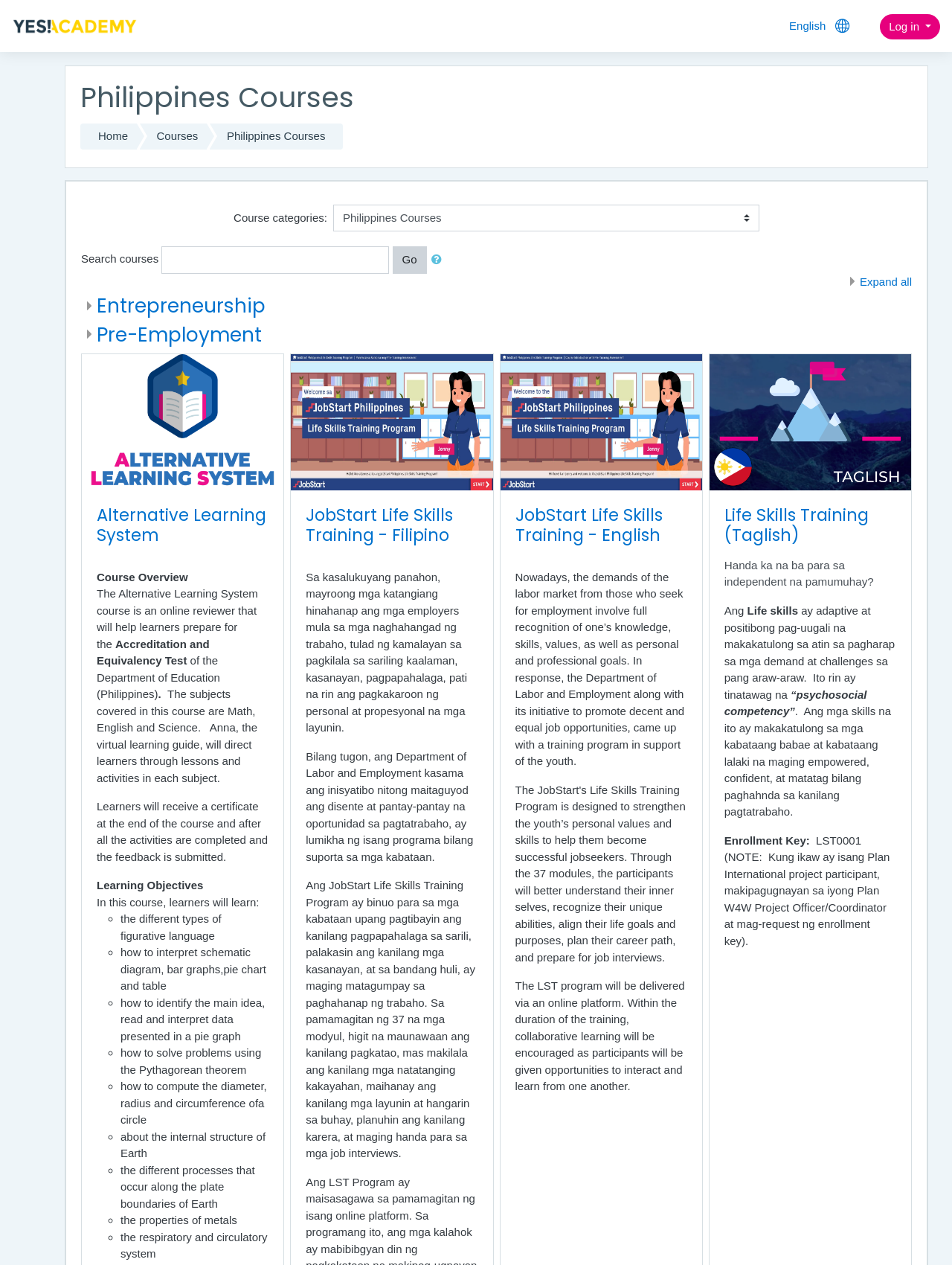Reply to the question with a single word or phrase:
What is the name of the academy?

YES!ACADEMY